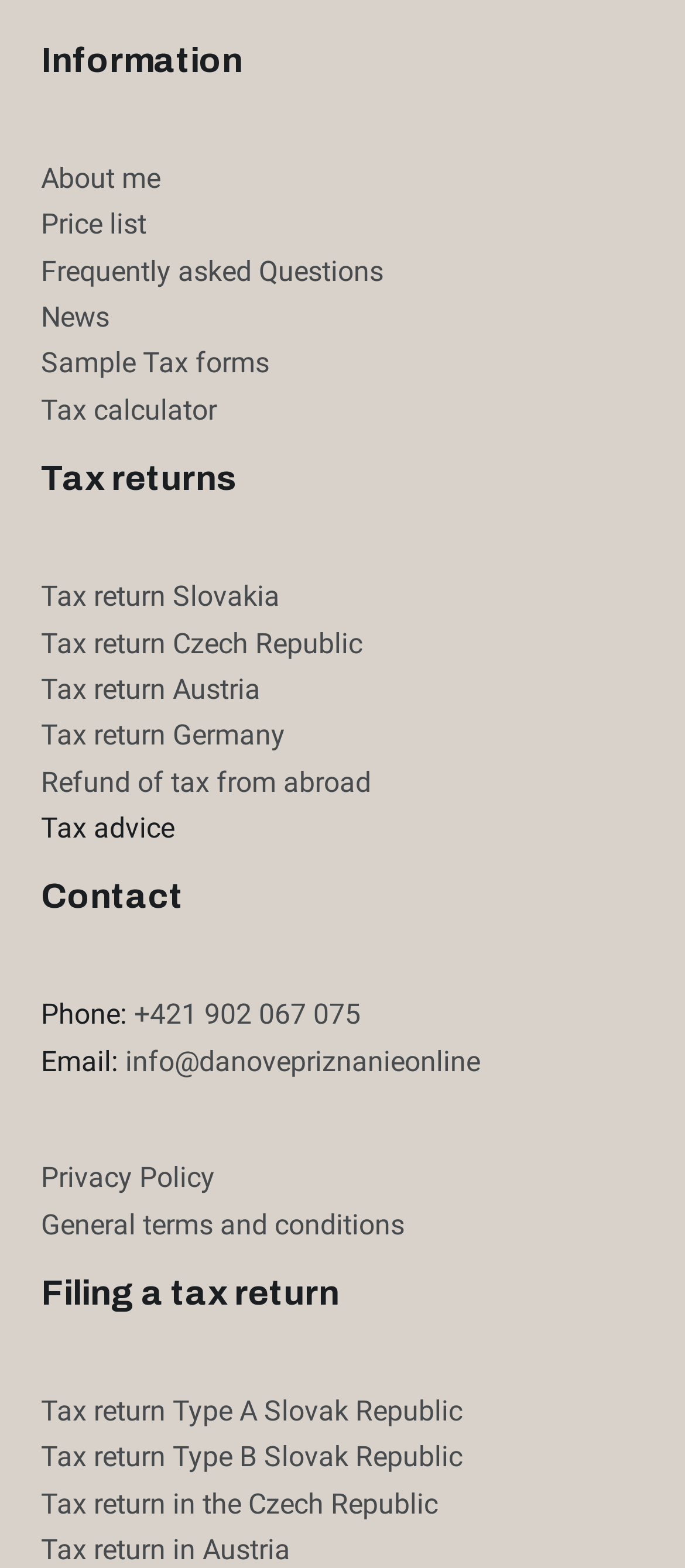Find the bounding box coordinates of the area that needs to be clicked in order to achieve the following instruction: "Click on About me". The coordinates should be specified as four float numbers between 0 and 1, i.e., [left, top, right, bottom].

[0.06, 0.103, 0.234, 0.124]